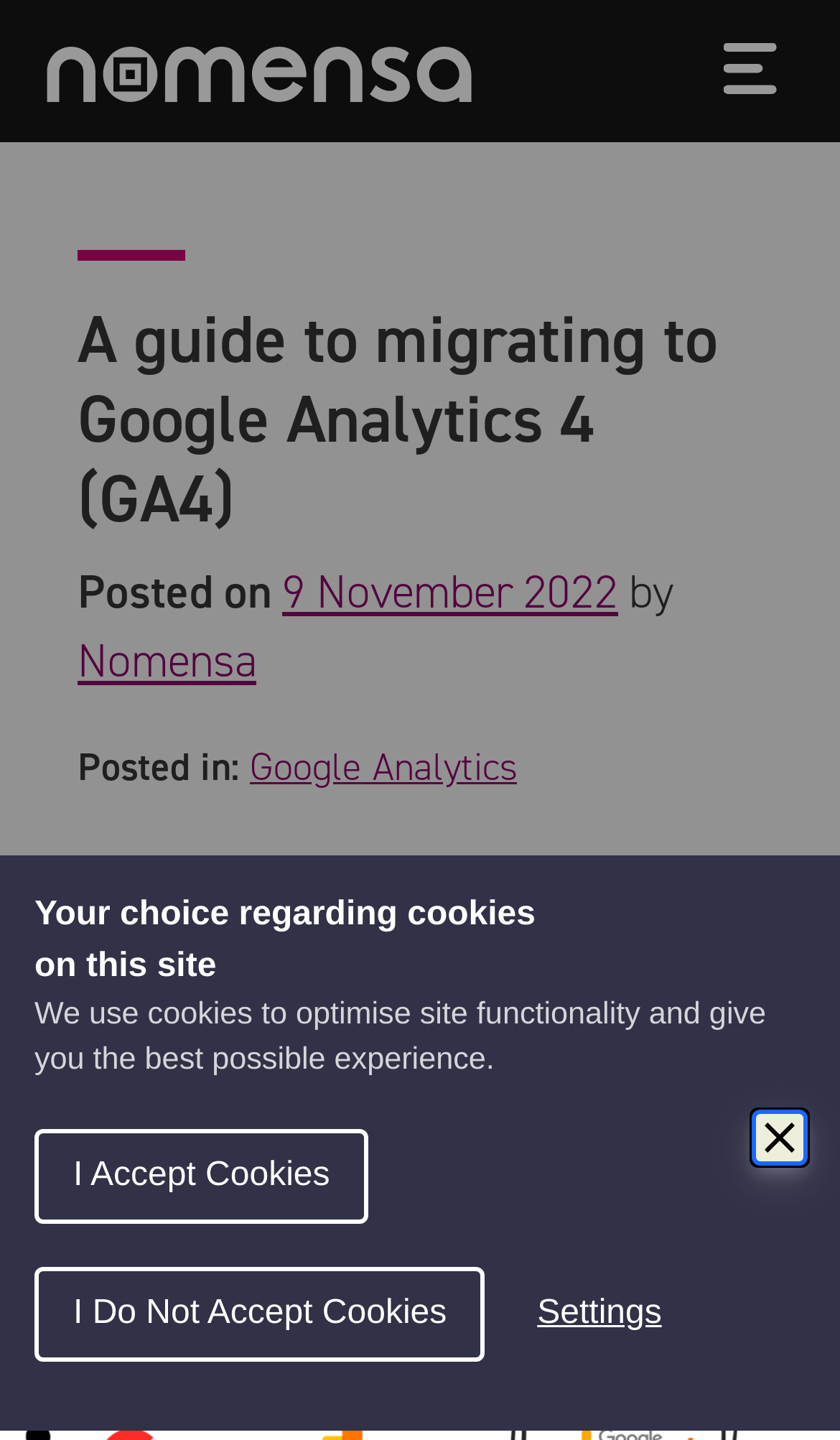How long does it take to read the article on this webpage?
Make sure to answer the question with a detailed and comprehensive explanation.

I found the answer by looking at the static text element that says '4 minutes, 44 seconds', which is likely indicating the reading time of the article on this webpage.